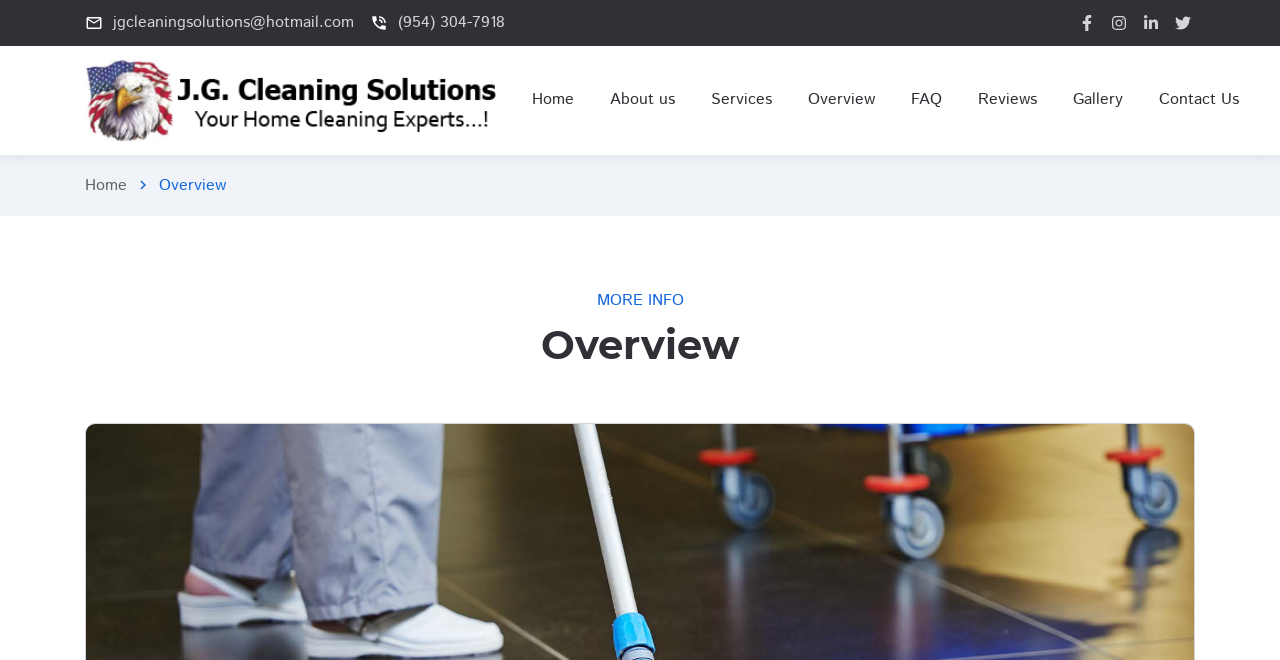Please specify the bounding box coordinates of the element that should be clicked to execute the given instruction: 'Contact us through email'. Ensure the coordinates are four float numbers between 0 and 1, expressed as [left, top, right, bottom].

[0.066, 0.015, 0.277, 0.054]